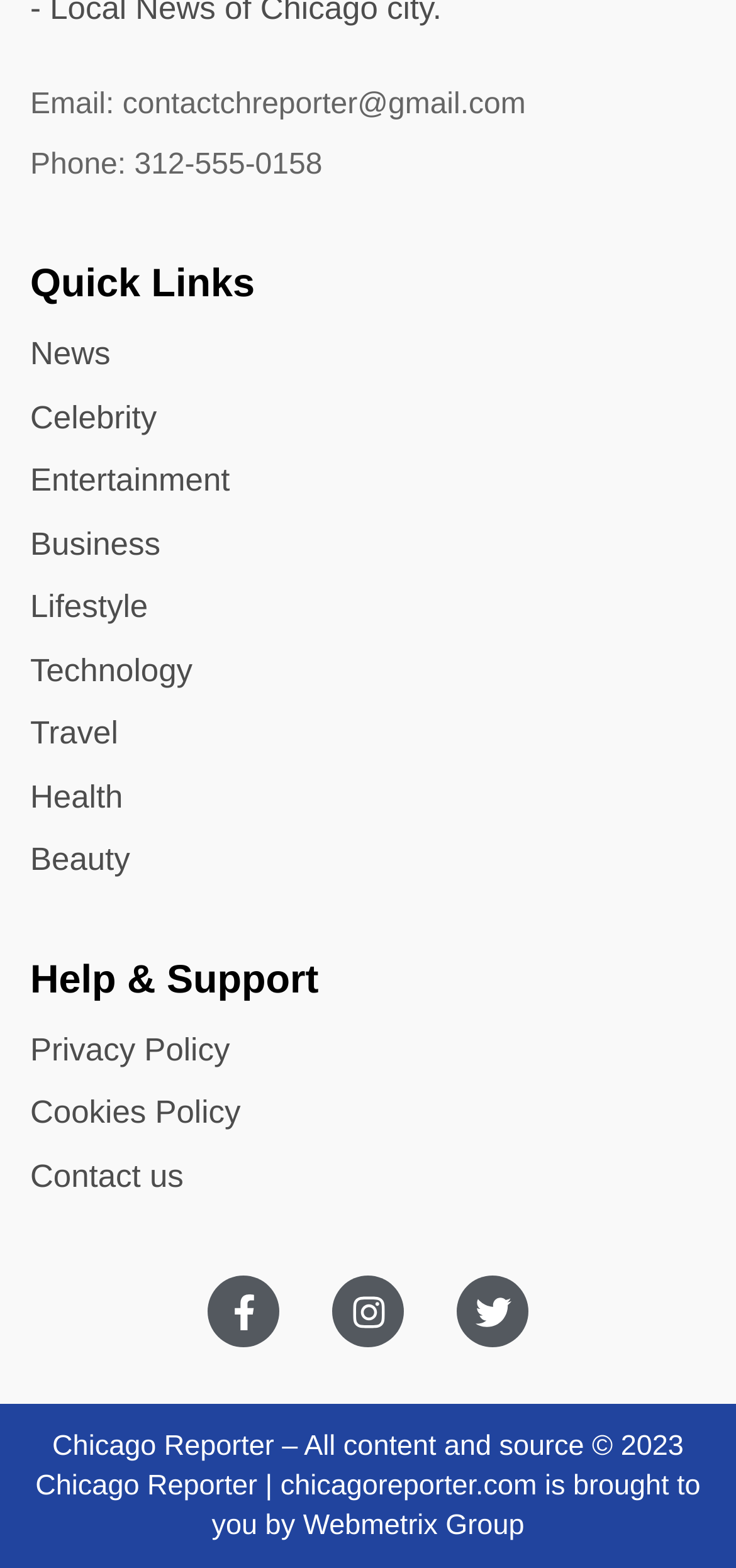How many categories are listed under Quick Links?
Based on the visual, give a brief answer using one word or a short phrase.

9